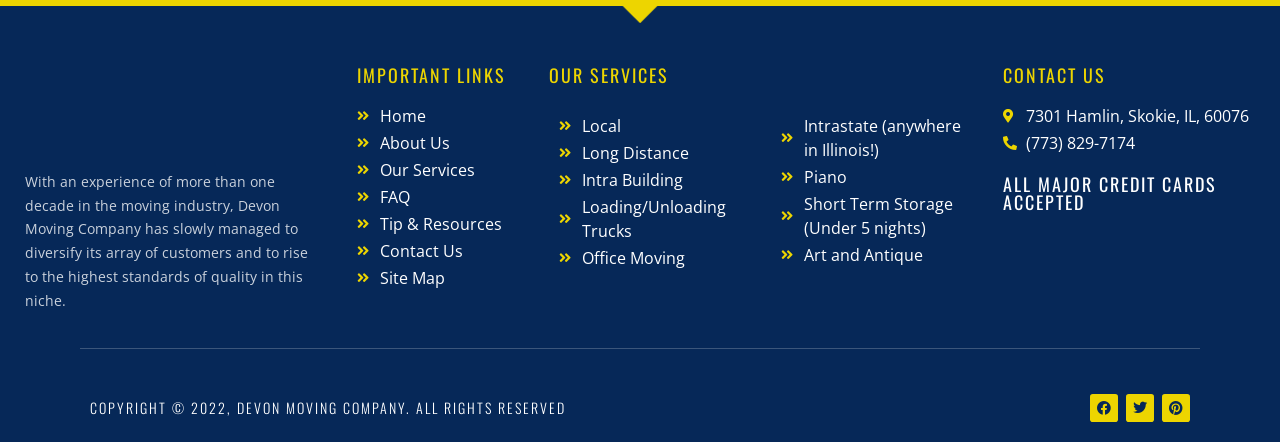Please specify the bounding box coordinates of the area that should be clicked to accomplish the following instruction: "Contact Devon Moving Company". The coordinates should consist of four float numbers between 0 and 1, i.e., [left, top, right, bottom].

[0.279, 0.54, 0.413, 0.594]